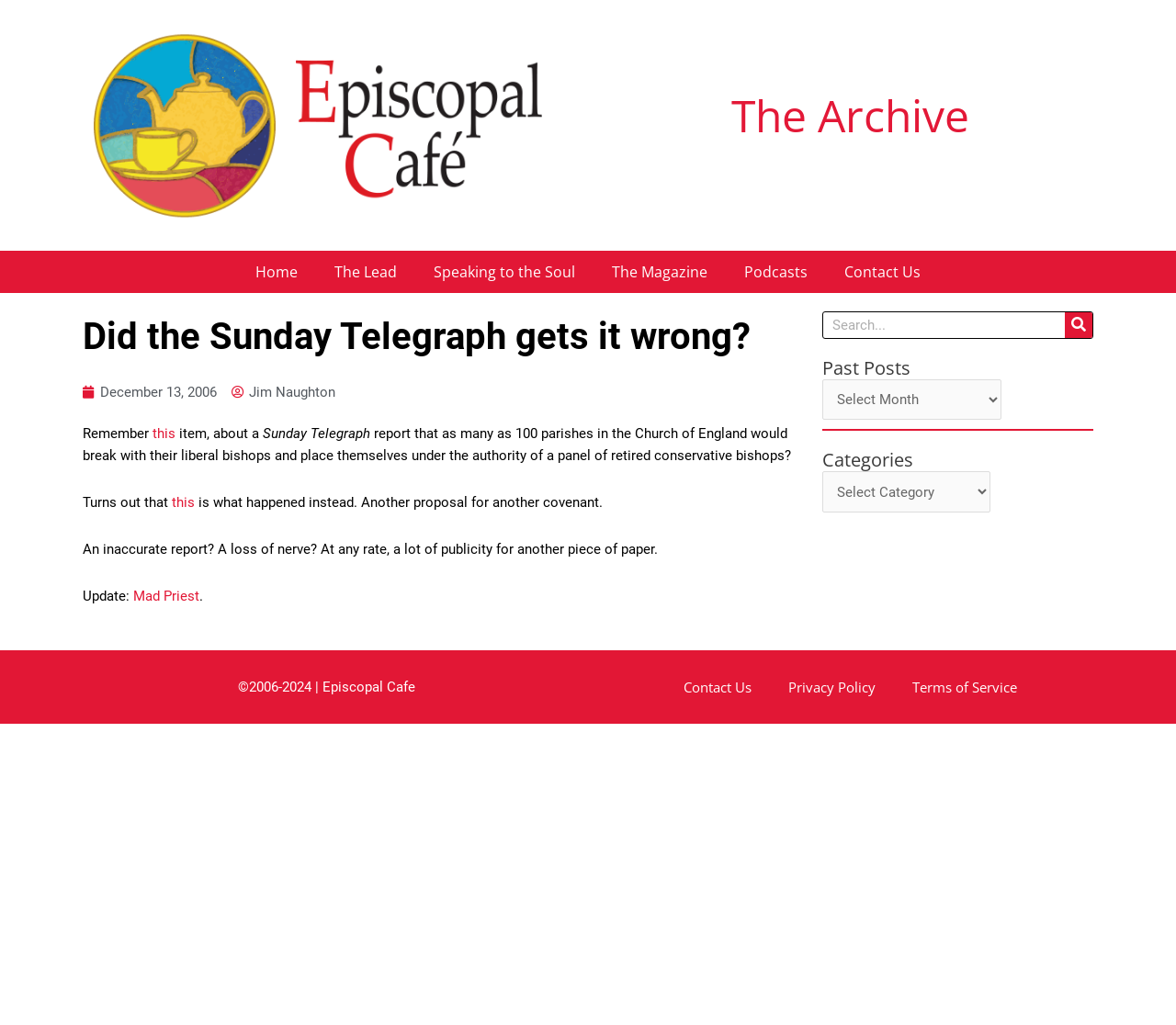Analyze the image and deliver a detailed answer to the question: What is the purpose of the search box?

I determined the purpose of the search box by looking at its location and the label 'Search' next to it, which suggests that it is used to search for content within the website.